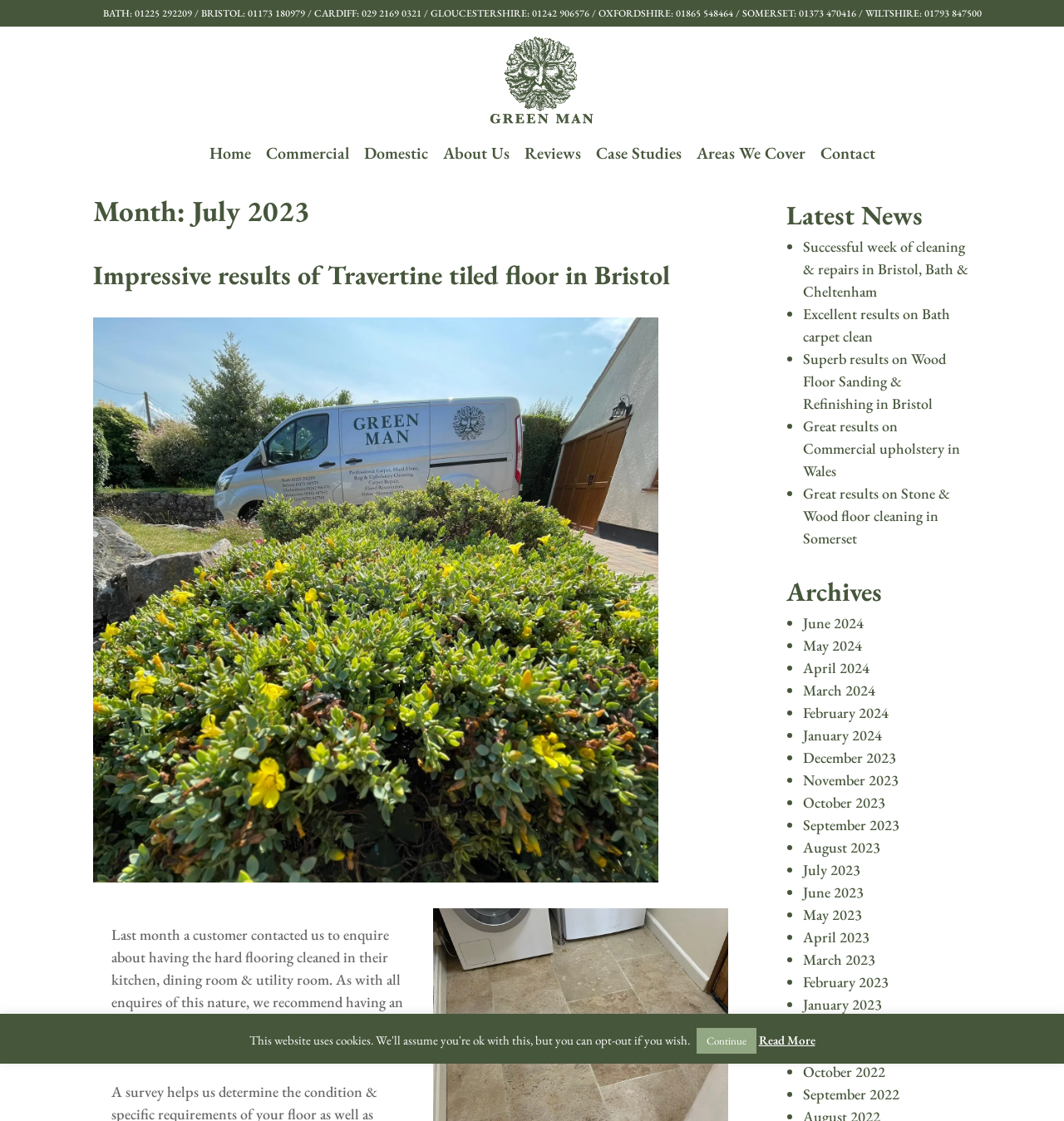Answer this question using a single word or a brief phrase:
What services does the company provide?

Carpet, rug, and floor cleaning